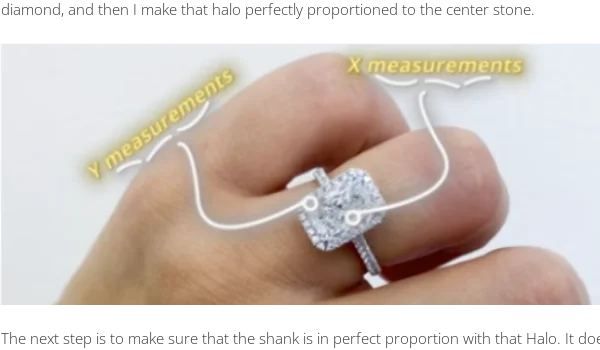What is the next step in jewelry design?
Please provide a comprehensive answer to the question based on the webpage screenshot.

According to the caption, the note states, 'The next step is to make sure that the shank is in perfect proportion with that Halo', indicating a meticulous approach to jewelry design that ensures harmony and balance in the overall appearance of the ring.